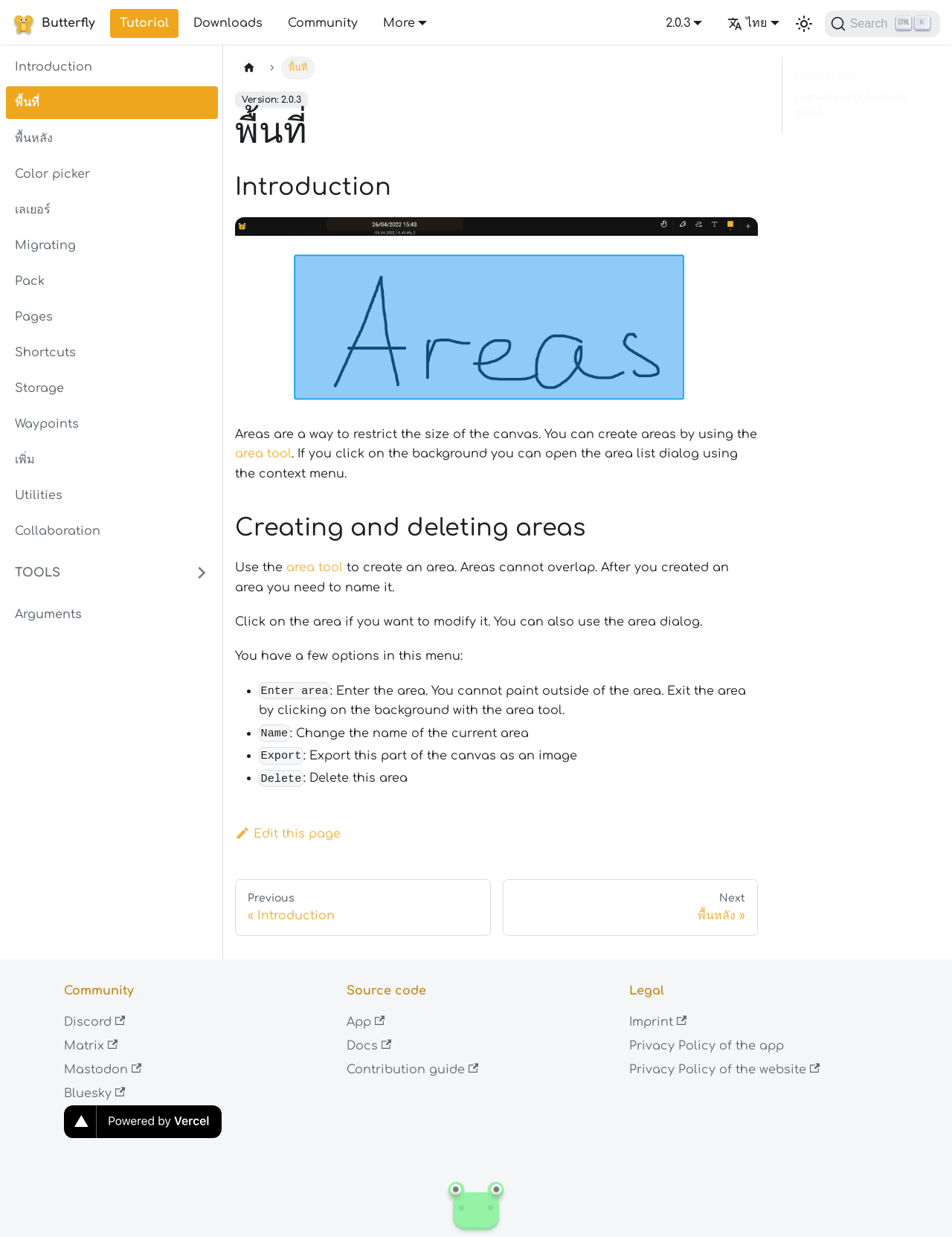Locate the bounding box coordinates of the element's region that should be clicked to carry out the following instruction: "Read the 'Introduction' article". The coordinates need to be four float numbers between 0 and 1, i.e., [left, top, right, bottom].

[0.247, 0.139, 0.796, 0.163]